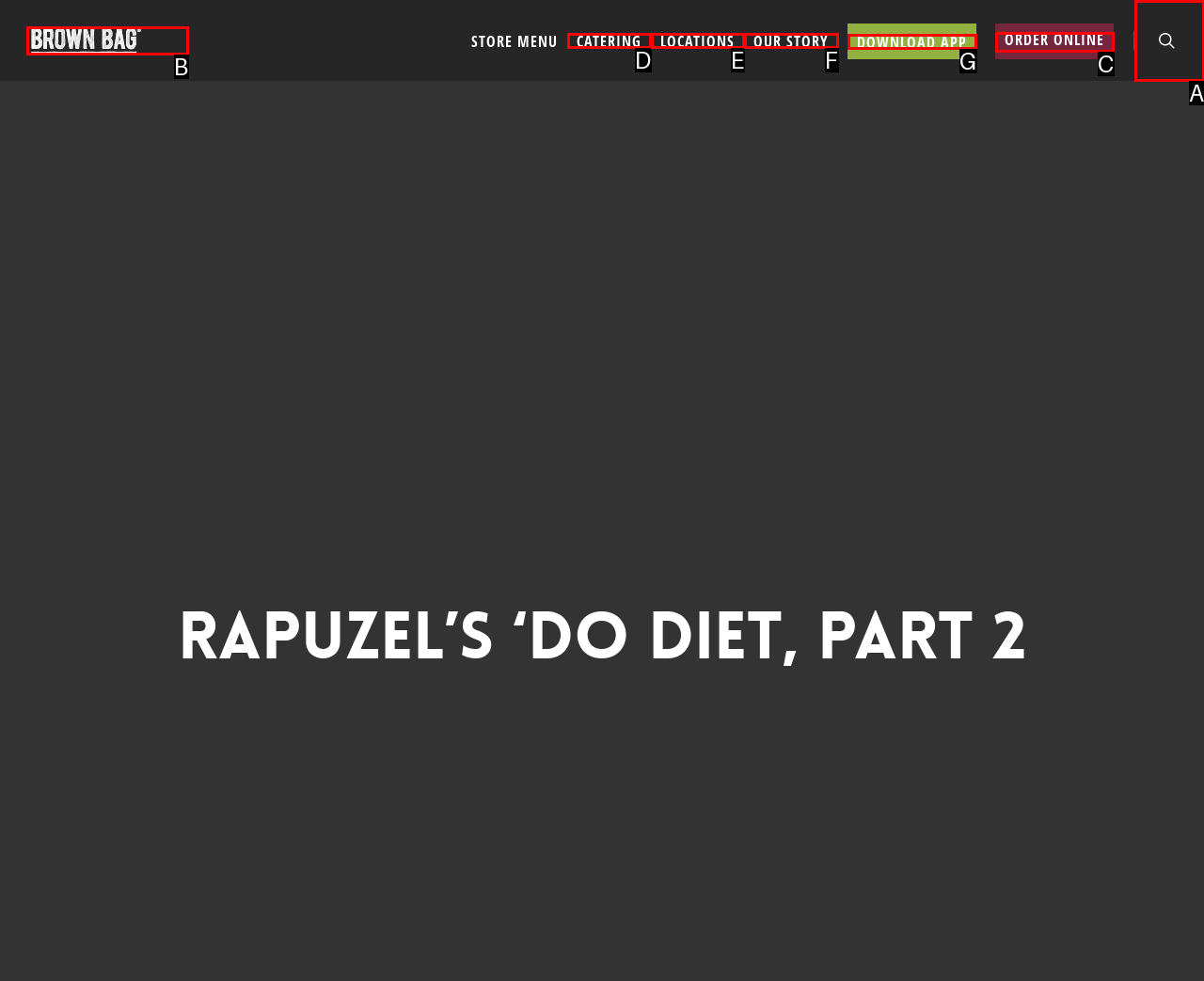Find the option that matches this description: Catering
Provide the matching option's letter directly.

D